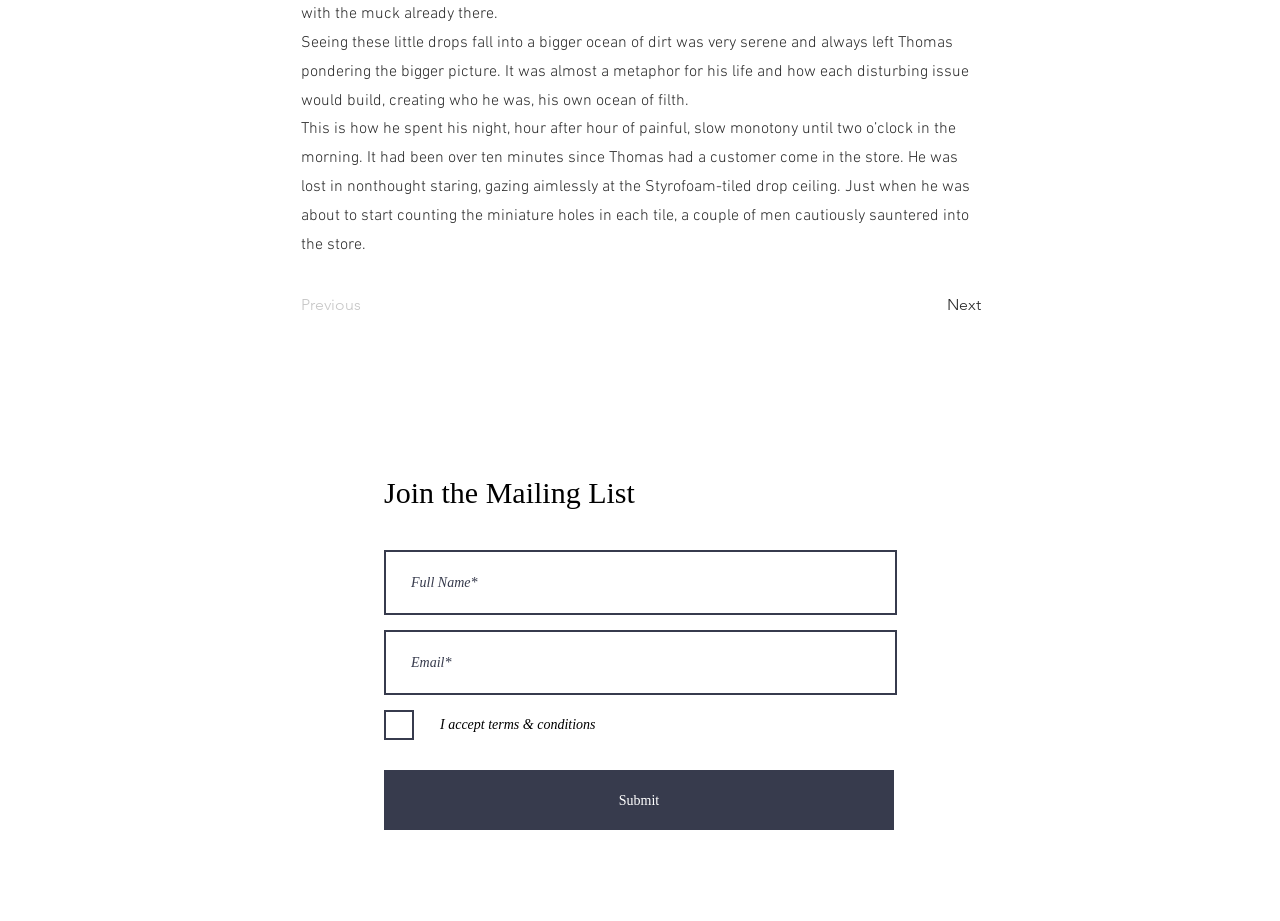Determine the bounding box coordinates of the region that needs to be clicked to achieve the task: "Click the 'Next' button".

[0.688, 0.31, 0.766, 0.353]